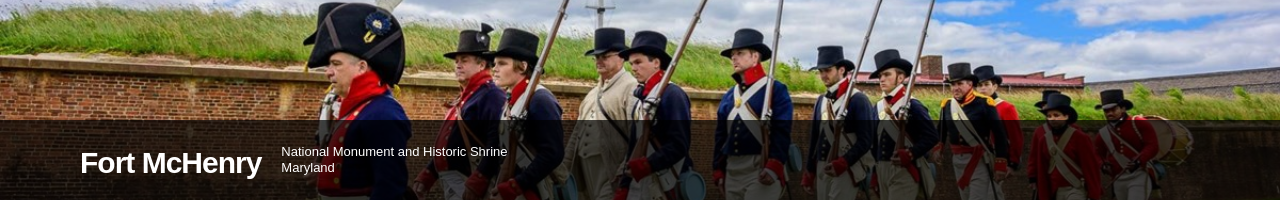Offer an in-depth caption for the image presented.

The image showcases a group of historical reenactors dressed in period-specific military uniforms as they march along the outer wall of Fort McHenry, a site of significant historical importance in Maryland. Each soldier, bearing traditional attire including hats and coats characteristic of the early 19th century, embodies the spirit and discipline of the era. The backdrop features the grassy ramparts of the fort, with the brickwork hinting at its storied past. This photograph captures the essence of Fort McHenry as both a national monument and a historic shrine, commemorating its pivotal role in American history, particularly during the War of 1812.